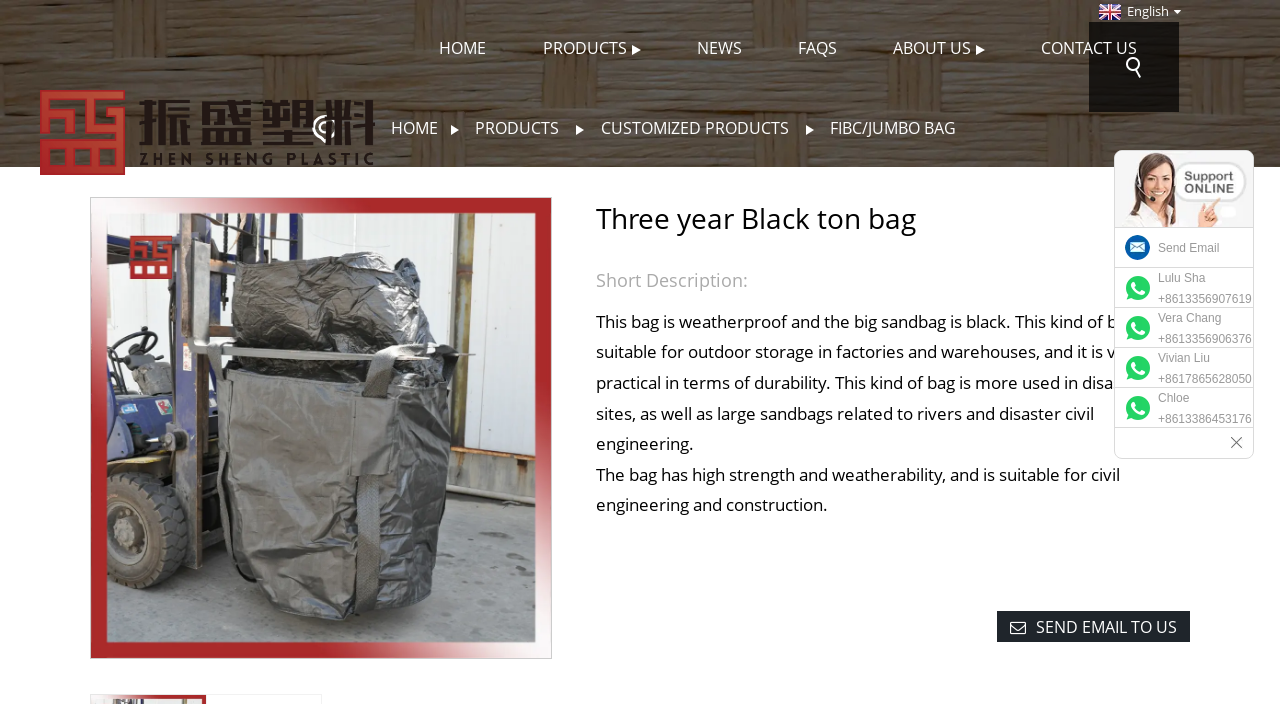Can you find the bounding box coordinates of the area I should click to execute the following instruction: "View Three year Black ton bag details"?

[0.071, 0.282, 0.43, 0.935]